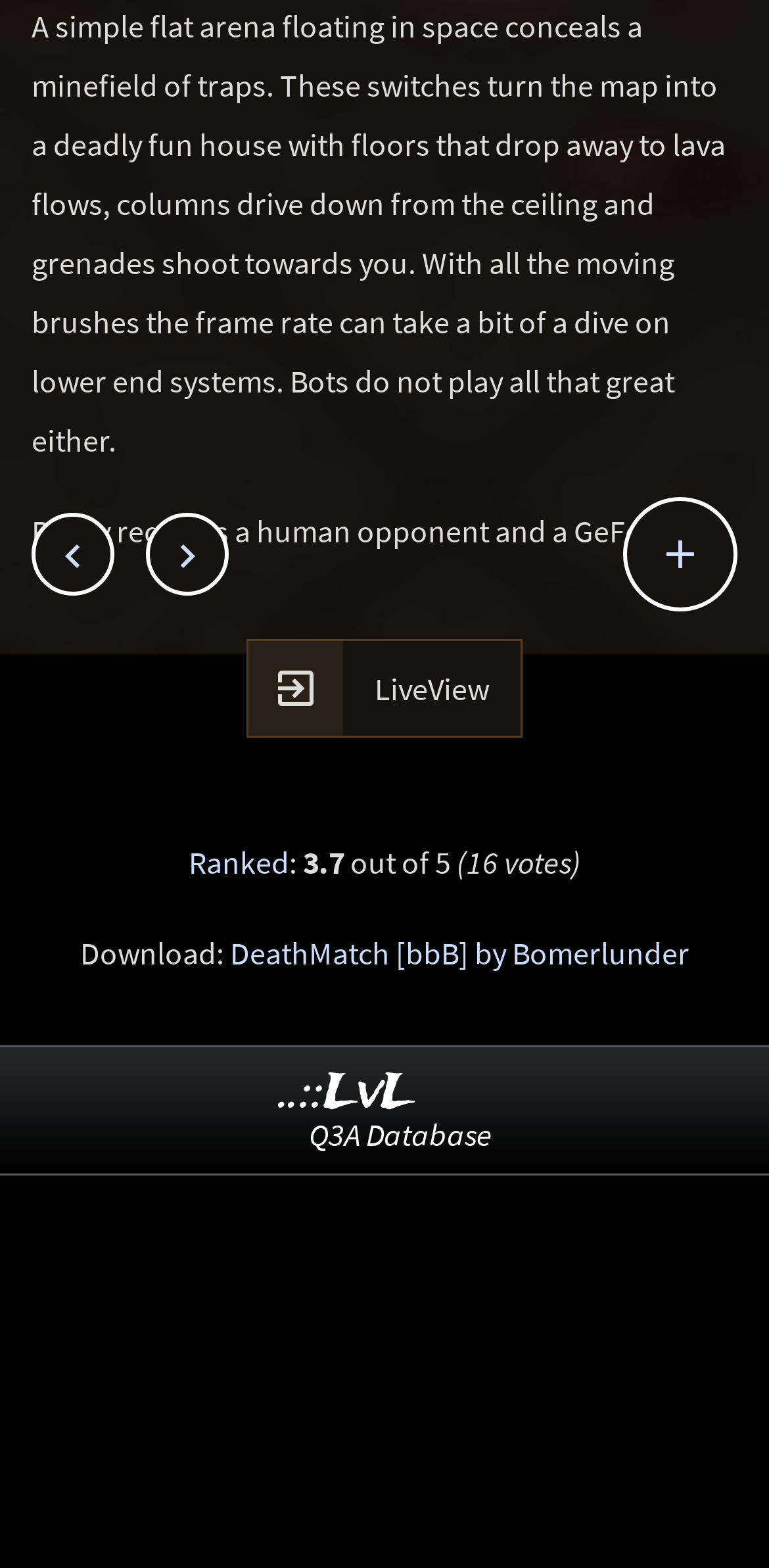Identify the bounding box of the HTML element described here: "". Provide the coordinates as four float numbers between 0 and 1: [left, top, right, bottom].

[0.323, 0.409, 0.446, 0.469]